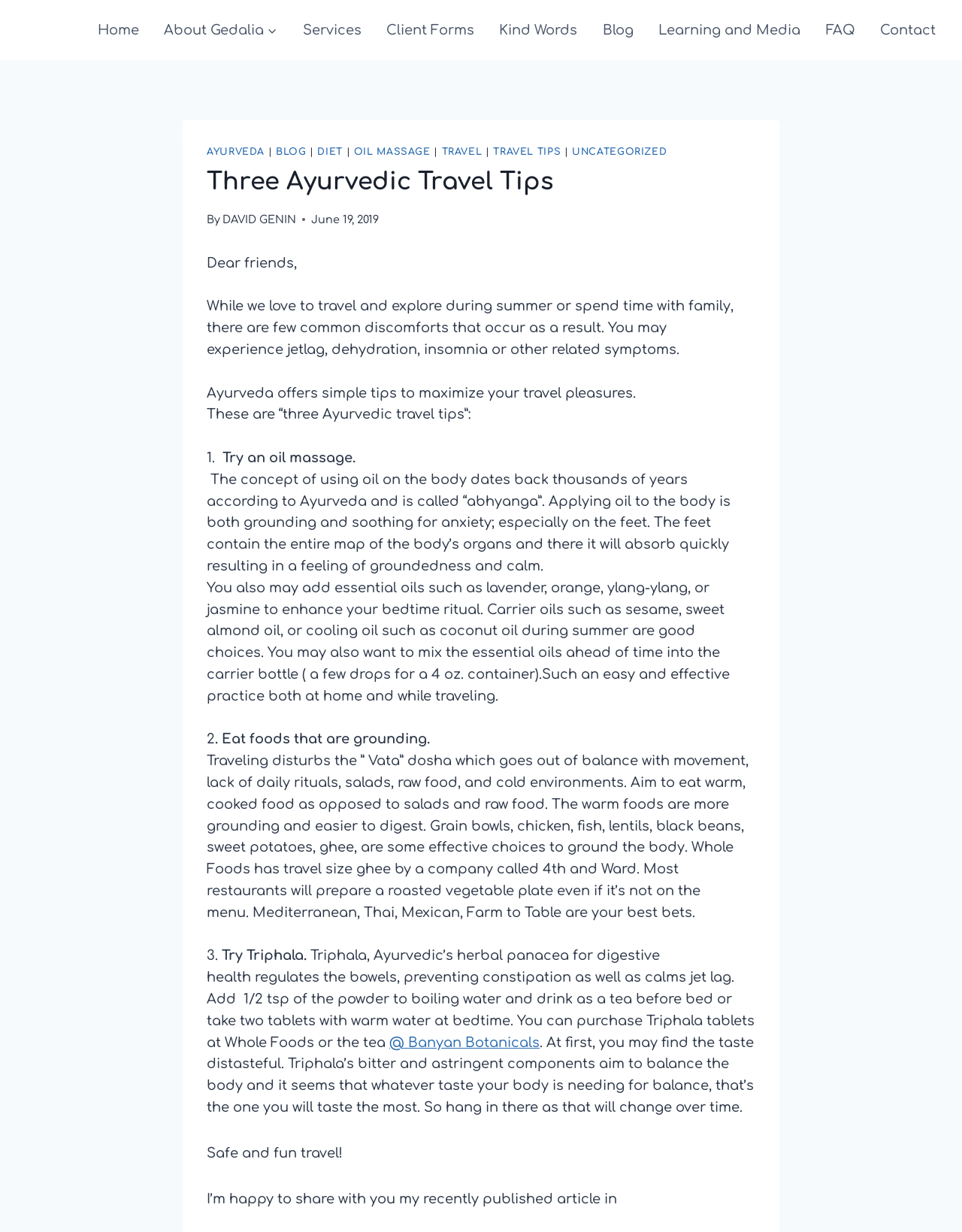Please specify the bounding box coordinates of the clickable region to carry out the following instruction: "Click on the '@ Banyan Botanicals' link". The coordinates should be four float numbers between 0 and 1, in the format [left, top, right, bottom].

[0.405, 0.84, 0.561, 0.852]